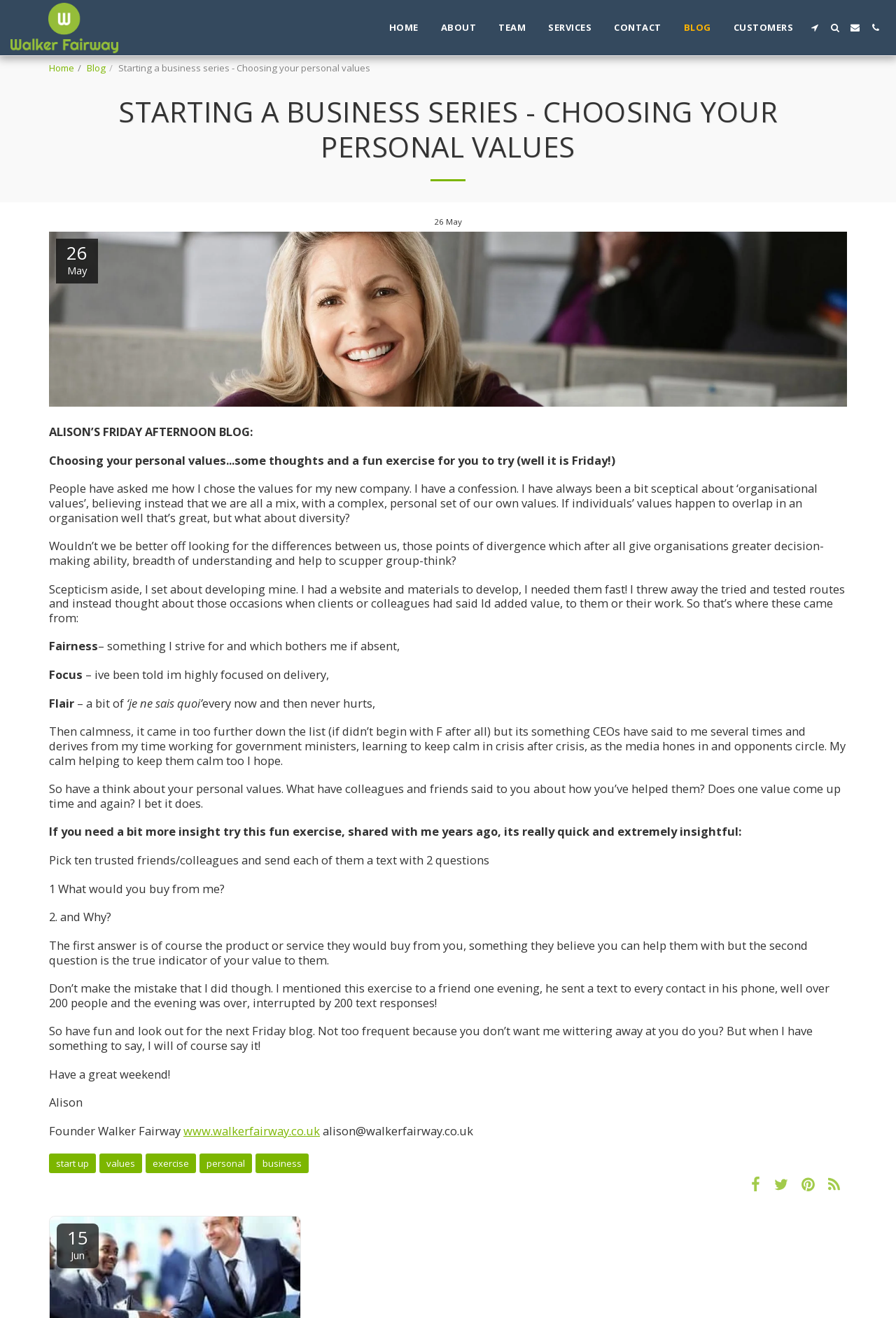Determine the bounding box coordinates of the clickable area required to perform the following instruction: "Read Alison's Friday afternoon blog". The coordinates should be represented as four float numbers between 0 and 1: [left, top, right, bottom].

[0.055, 0.321, 0.282, 0.334]